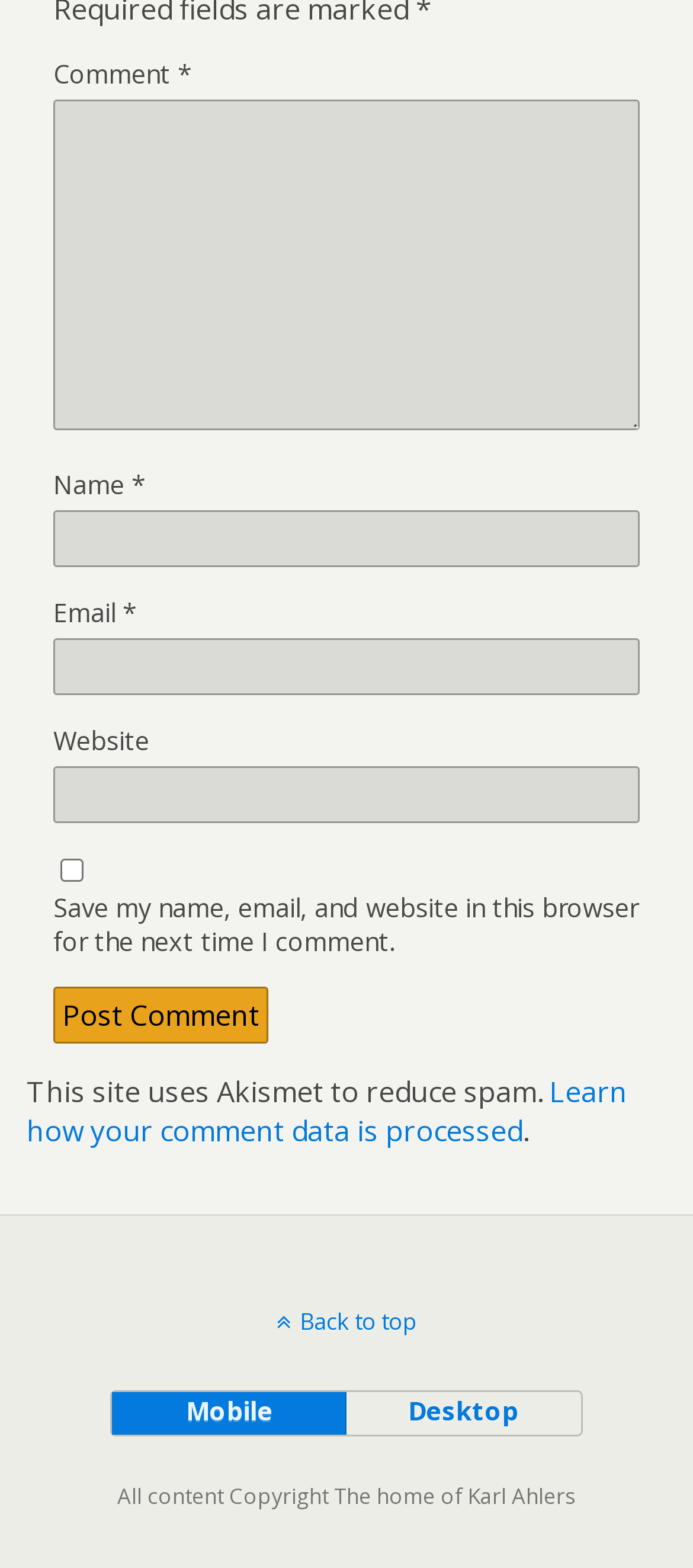Identify the bounding box coordinates of the region that needs to be clicked to carry out this instruction: "Enter a comment". Provide these coordinates as four float numbers ranging from 0 to 1, i.e., [left, top, right, bottom].

[0.077, 0.063, 0.923, 0.274]